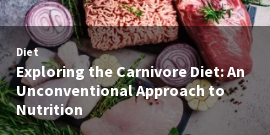Explain in detail what you see in the image.

The image showcases a visually engaging title card for the article titled "Exploring the Carnivore Diet: An Unconventional Approach to Nutrition." The card features an appealing layout that highlights the focus on the carnivore diet, emphasizing its unique and alternative approach to nutritional practices. The background displays an array of meats, including ground and sliced varieties, perfectly aligning with the theme of the article. Beneath the title, the category "Diet" is prominently displayed, indicating the content's relevance to dietary discussions and trends. This striking presentation invites readers to delve into the specifics of the carnivore diet and its implications for health and nutrition.